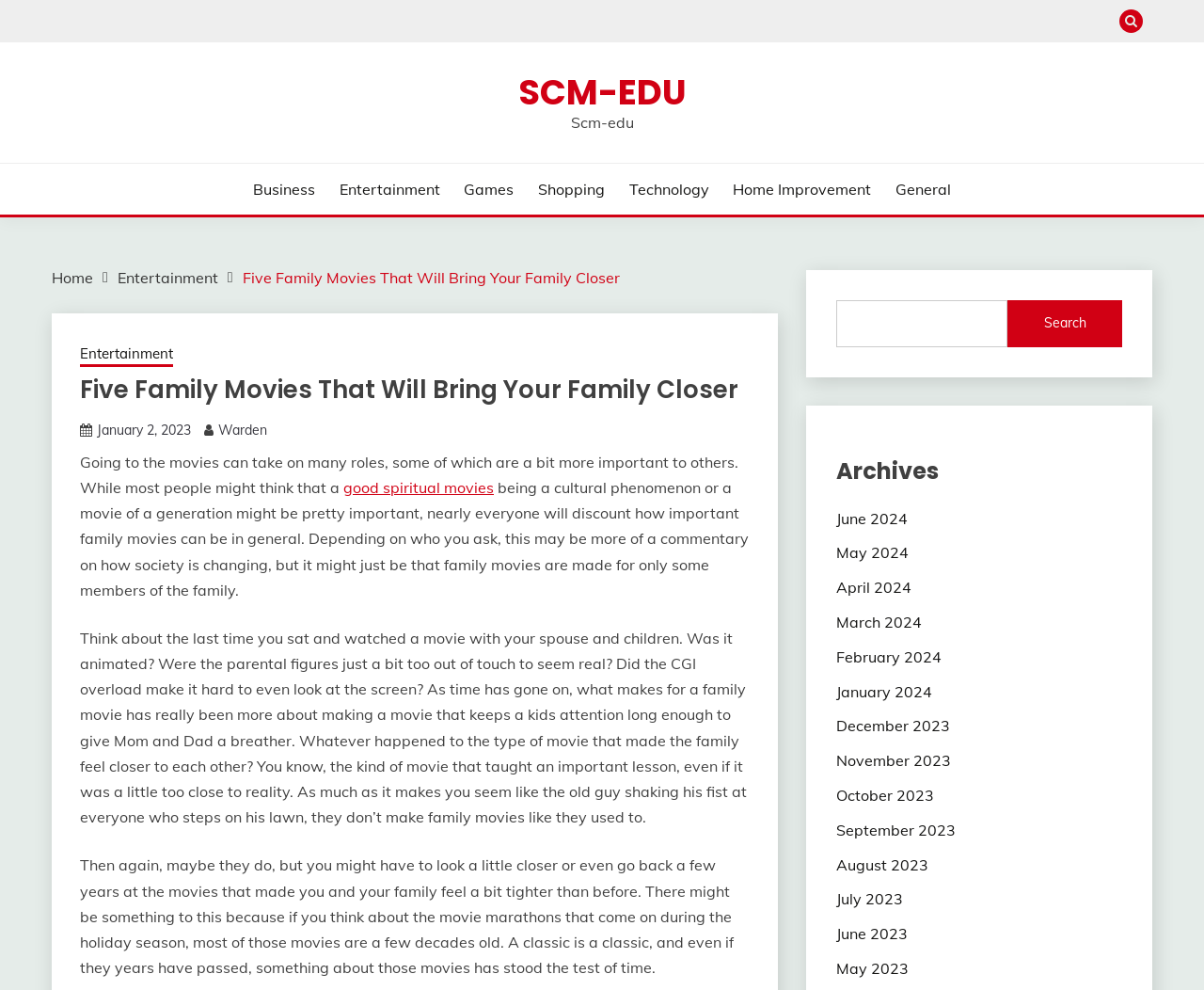Summarize the webpage with intricate details.

This webpage is about family movies and their importance. At the top right corner, there is a button with a font awesome icon. Below it, there are several links to different categories, including Business, Entertainment, Games, Shopping, Technology, Home Improvement, and General. 

On the left side, there is a navigation section with breadcrumbs, showing the path from the home page to the current page, "Five Family Movies That Will Bring Your Family Closer". 

The main content of the webpage starts with a heading that matches the title of the page. Below the heading, there is a link to the publication date, January 2, 2023, and the author, Warden. 

The article begins with a discussion about the importance of family movies, how they have changed over time, and how they can bring families closer together. The text is divided into four paragraphs, with links to related topics, such as "good spiritual movies", scattered throughout. 

On the right side of the page, there is a search bar with a search button. Below the search bar, there is a section titled "Archives" with links to different months, from June 2024 to June 2023, allowing users to access articles from previous months.